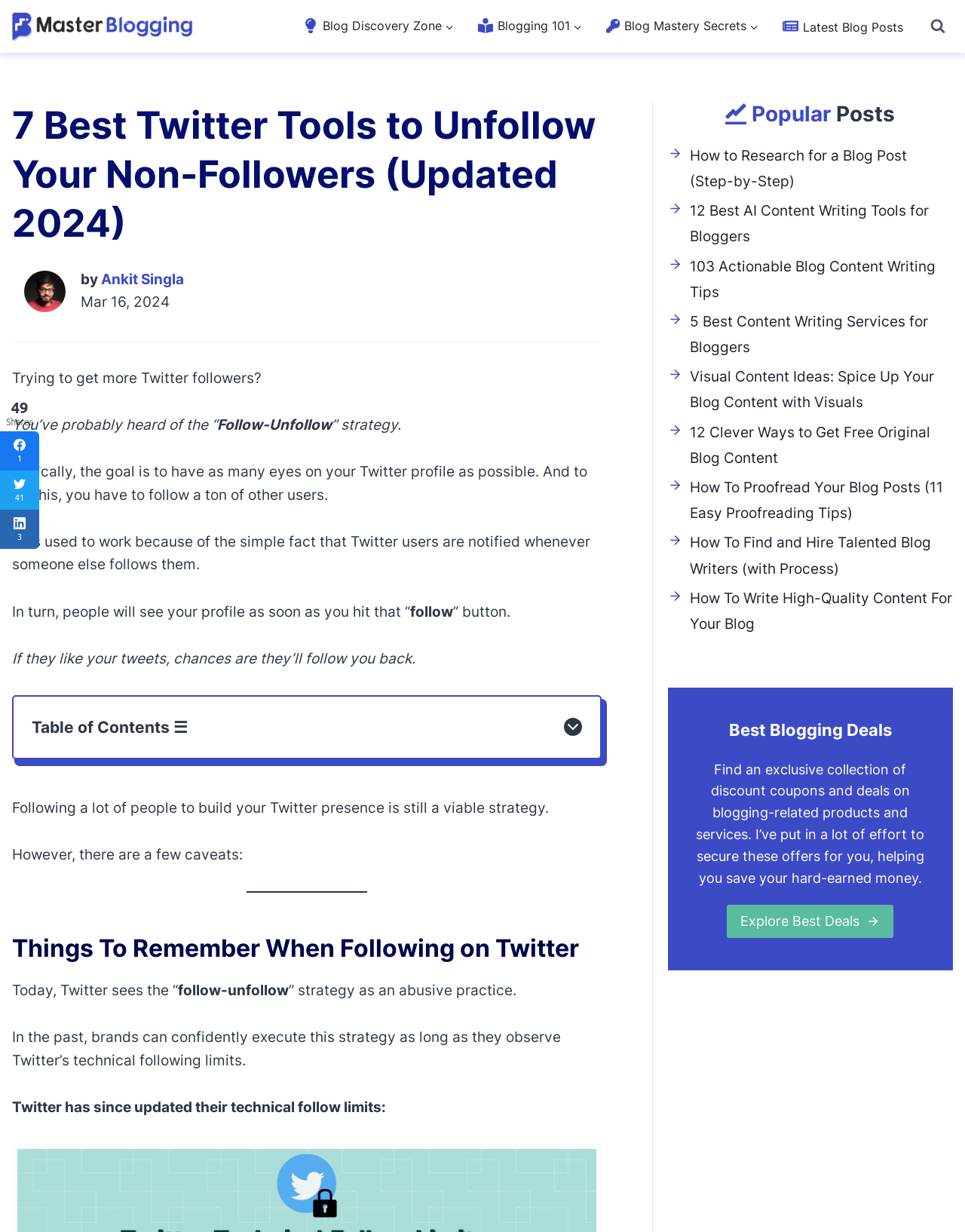How many social media sharing options are available?
Provide a detailed and well-explained answer to the question.

At the bottom of the webpage, there are three social media sharing options available, which are Facebook, Twitter, and LinkedIn.